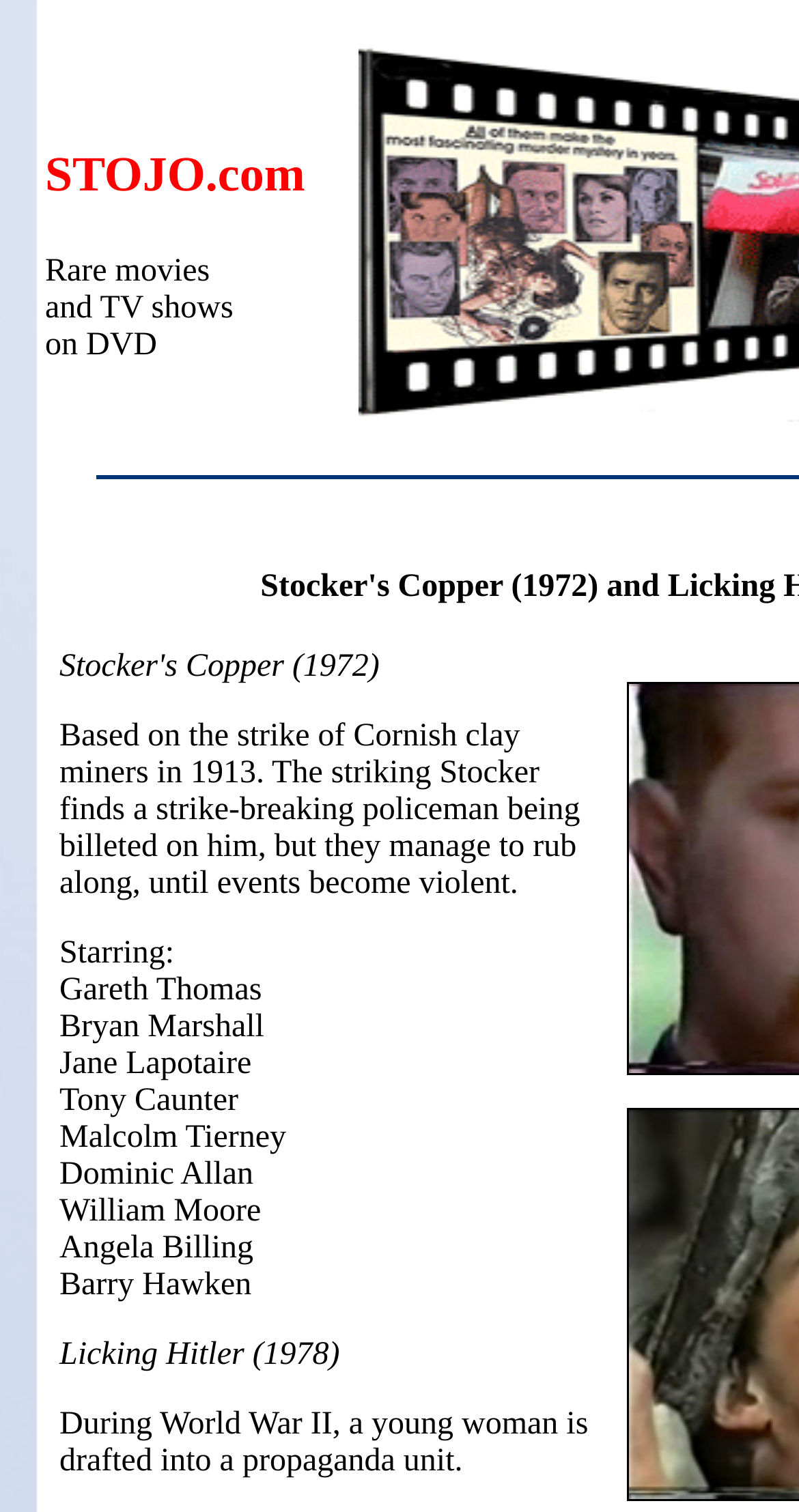Offer a thorough description of the webpage.

The webpage appears to be a product page for a DVD featuring two movies, "Stocker's Copper" (1972) and "Licking Hitler" (1978). At the top, there is a header that reads "STOJO.com Rare movies and TV shows on DVD". Below this header, there is a list of actors' names, including Jane Lapotaire, Tony Caunter, Malcolm Tierney, Dominic Allan, William Moore, Angela Billing, and Barry Hawken. These names are positioned in a vertical column, with each name stacked below the previous one.

Further down the page, there is a title "Licking Hitler (1978)" followed by a brief summary of the movie, which reads "During World War II, a young woman is drafted into a propaganda unit." This summary is positioned below the list of actors' names. The overall layout of the page is simple and easy to navigate, with a clear focus on providing information about the DVD and its contents.